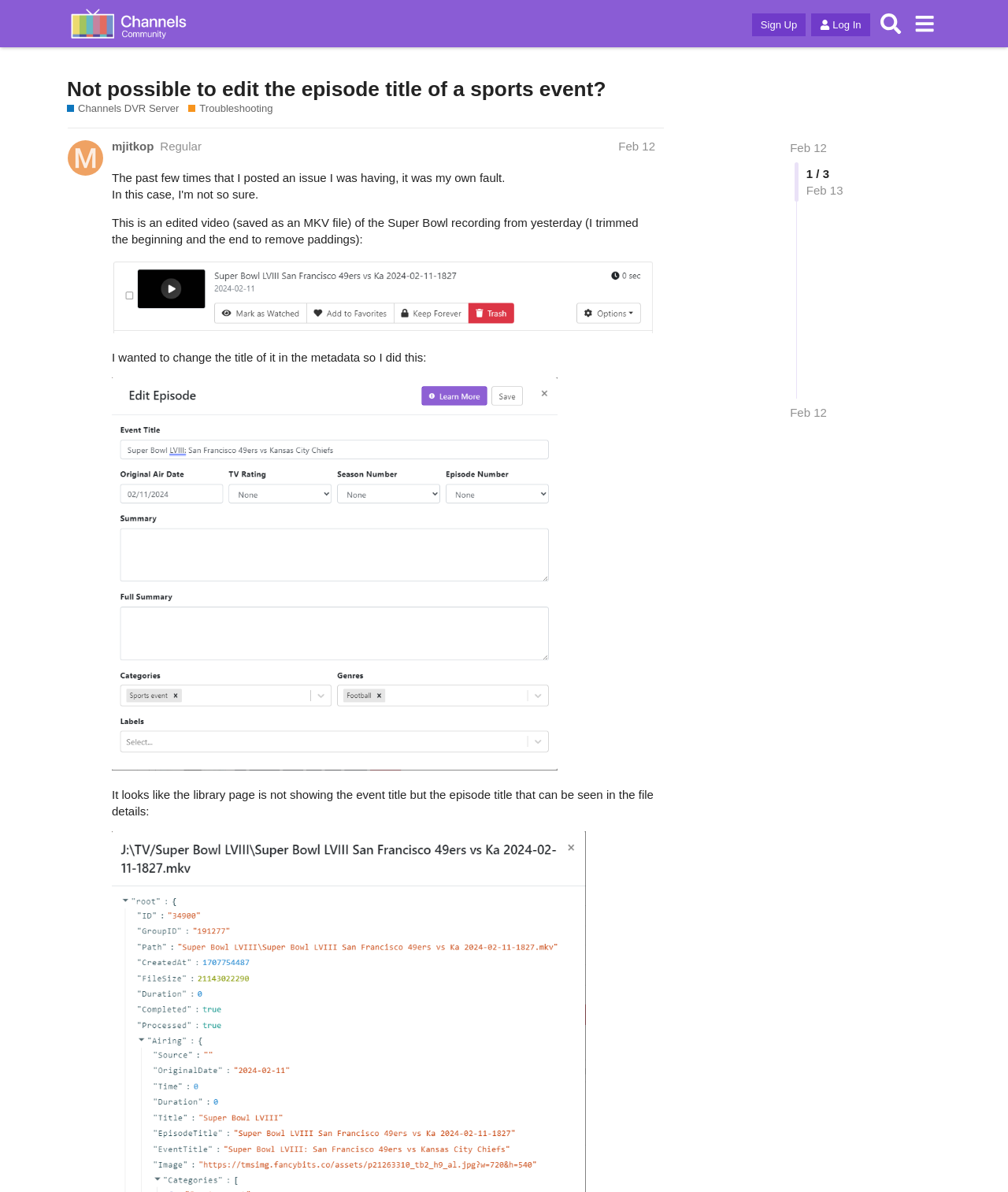Determine the bounding box coordinates of the region I should click to achieve the following instruction: "Click the 'Log In' button". Ensure the bounding box coordinates are four float numbers between 0 and 1, i.e., [left, top, right, bottom].

[0.805, 0.011, 0.863, 0.03]